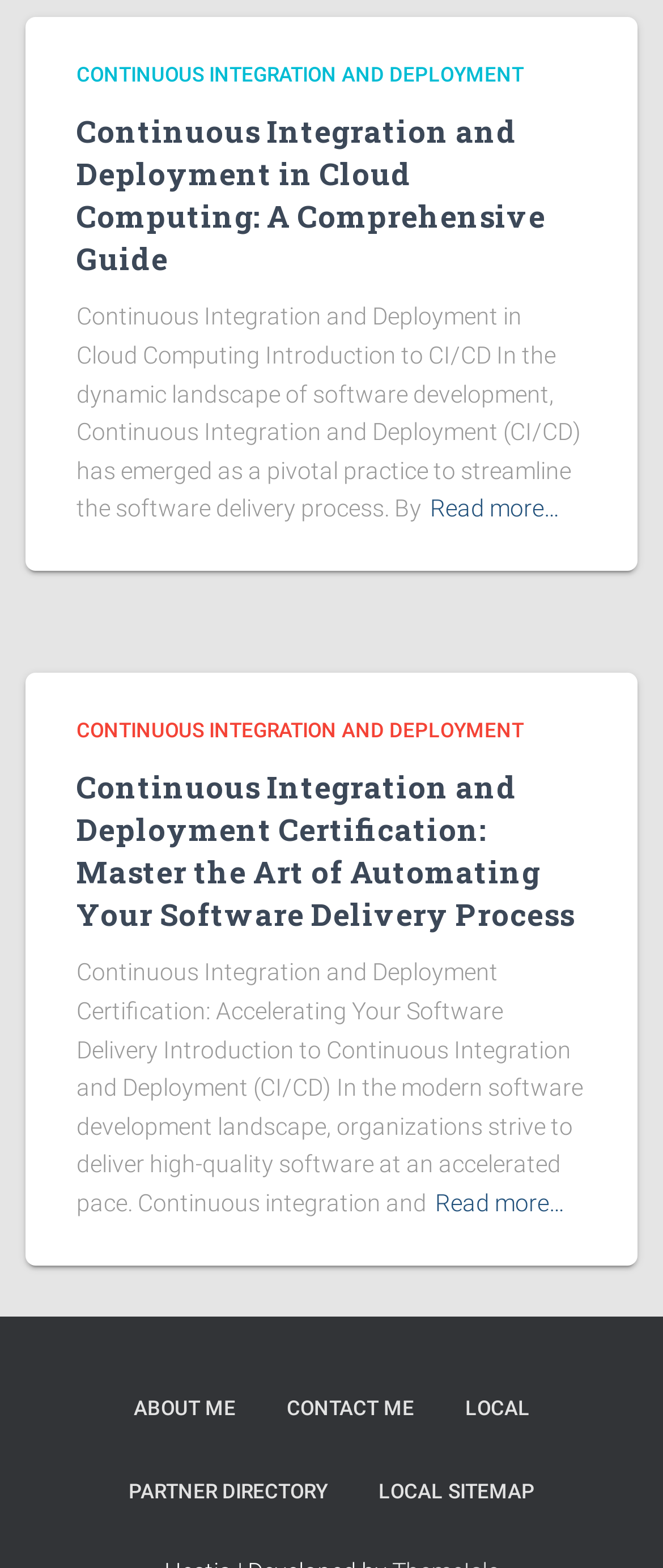What is the main topic of this webpage?
Give a detailed and exhaustive answer to the question.

The main topic of this webpage is Continuous Integration and Deployment, which is evident from the multiple headings and links on the page that mention this topic.